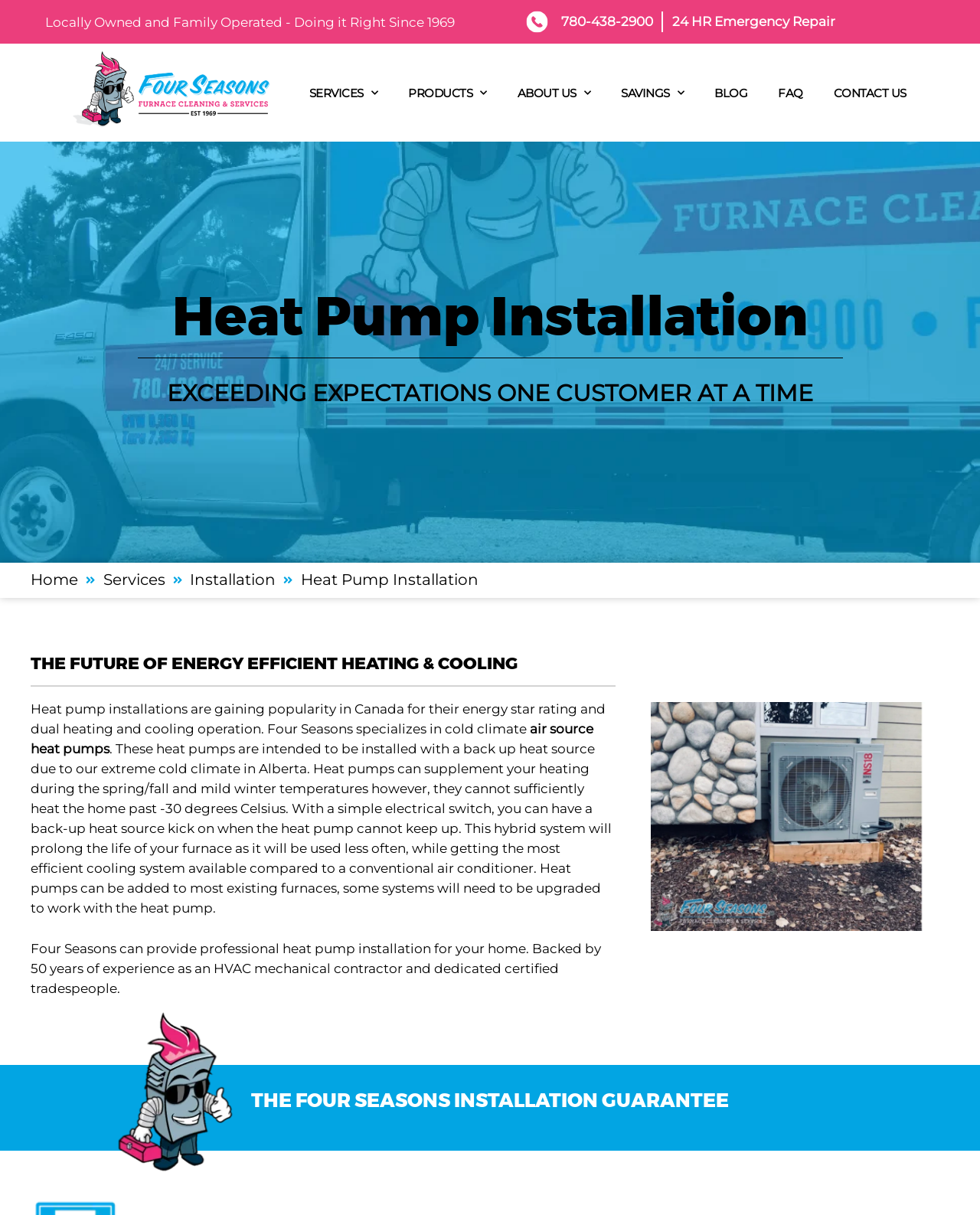What is the company's phone number?
Based on the image content, provide your answer in one word or a short phrase.

780-438-2900